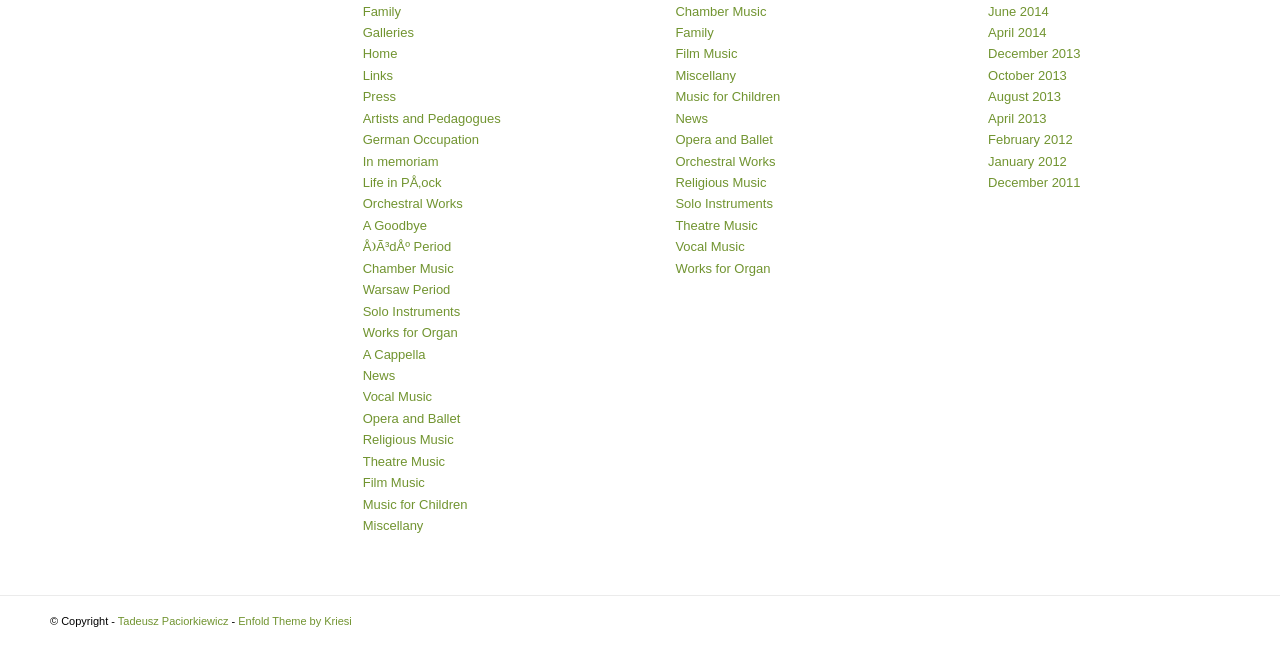Determine the bounding box for the UI element described here: "Orchestral Works".

[0.283, 0.303, 0.362, 0.326]